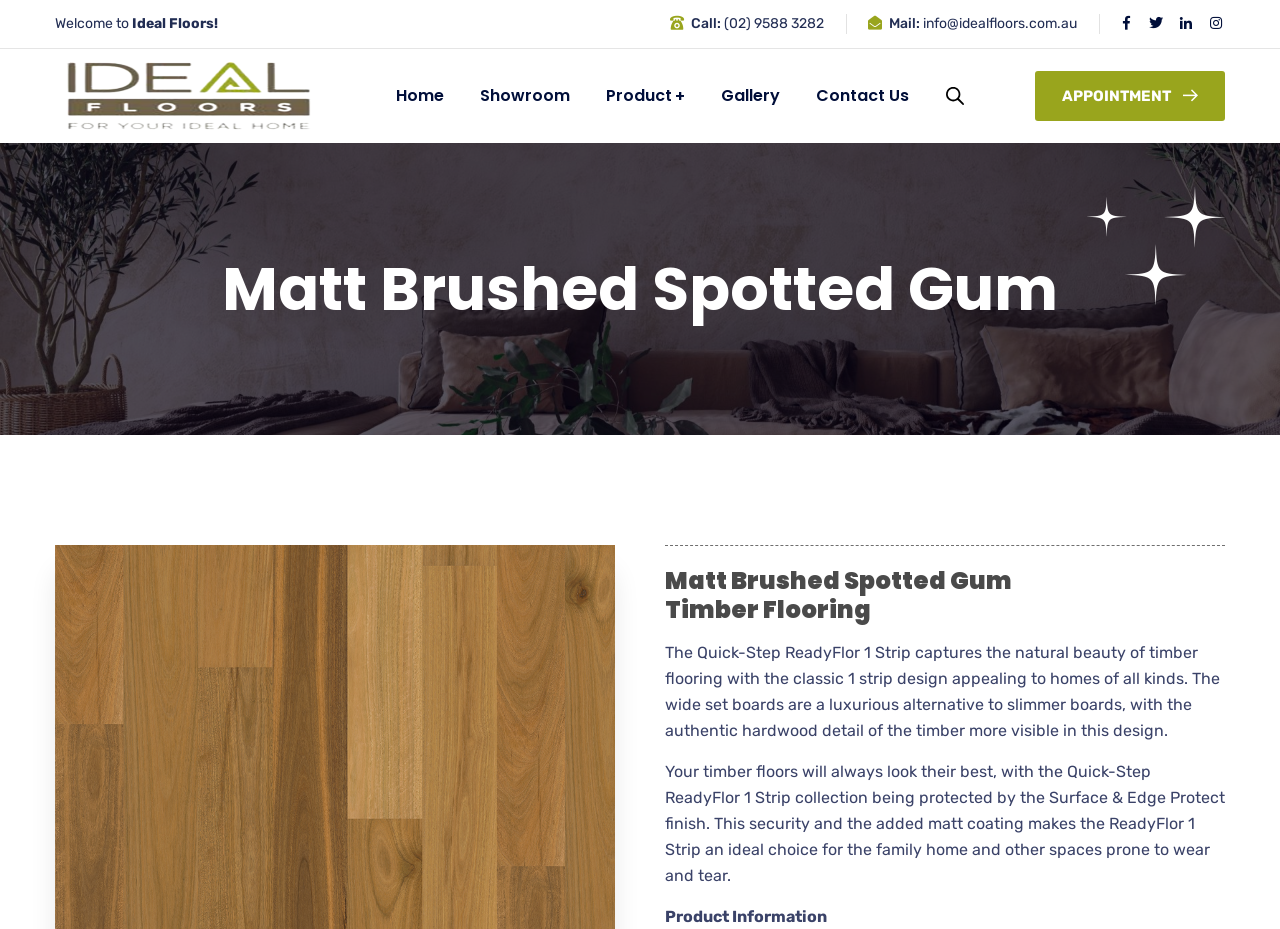Describe all the significant parts and information present on the webpage.

The webpage is about Matt Brushed Spotted Gum Timber Flooring, specifically the Quick-Step ReadyFlor 1 Strip product. At the top, there is a header section with the company name "Ideal Floors" and a logo, accompanied by a navigation menu with links to "Home", "Showroom", "Product +", "Gallery", and "Contact Us". 

On the top right, there is a section with contact information, including a phone number, email address, and social media links. Below this, there is a prominent heading "Matt Brushed Spotted Gum" that spans the width of the page. 

Underneath the heading, there is a detailed product description, which is divided into three paragraphs. The first paragraph describes the product's design and features, the second paragraph highlights the benefits of the Surface & Edge Protect finish, and the third paragraph is a heading titled "Product Information". 

To the left of the product description, there is a search box with a button. On the right side of the page, there is a small image and a link to schedule an appointment. Overall, the webpage has a clean and organized layout, making it easy to navigate and find information about the product.